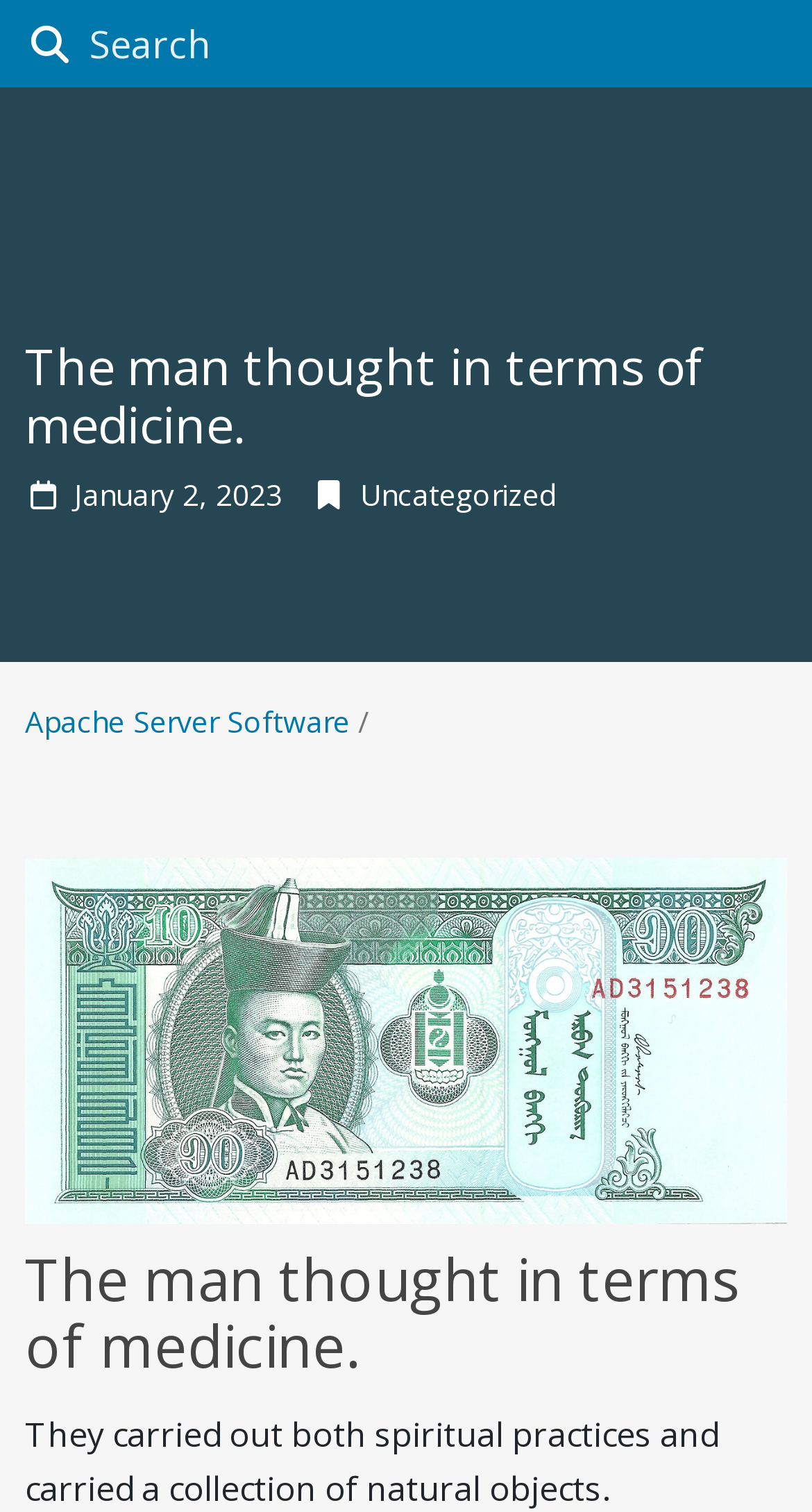What is the theme of the article?
Look at the webpage screenshot and answer the question with a detailed explanation.

I found the theme of the article by looking at the heading and StaticText elements. The heading mentions 'medicine' and the StaticText mentions 'spiritual practices' and 'natural objects', which suggests that the theme of the article is related to medicine and spirituality.